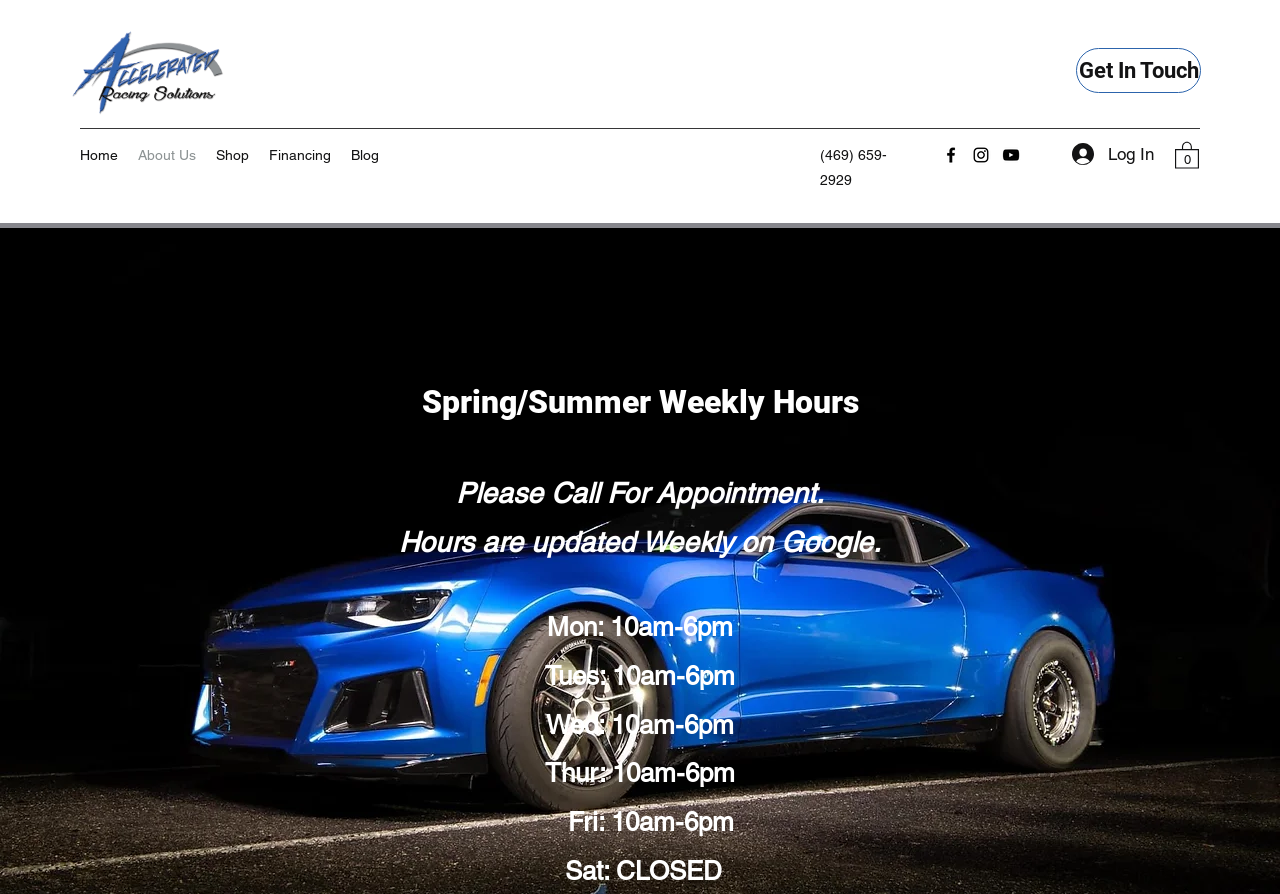Please answer the following question using a single word or phrase: 
What are the weekly hours of operation?

10am-6pm